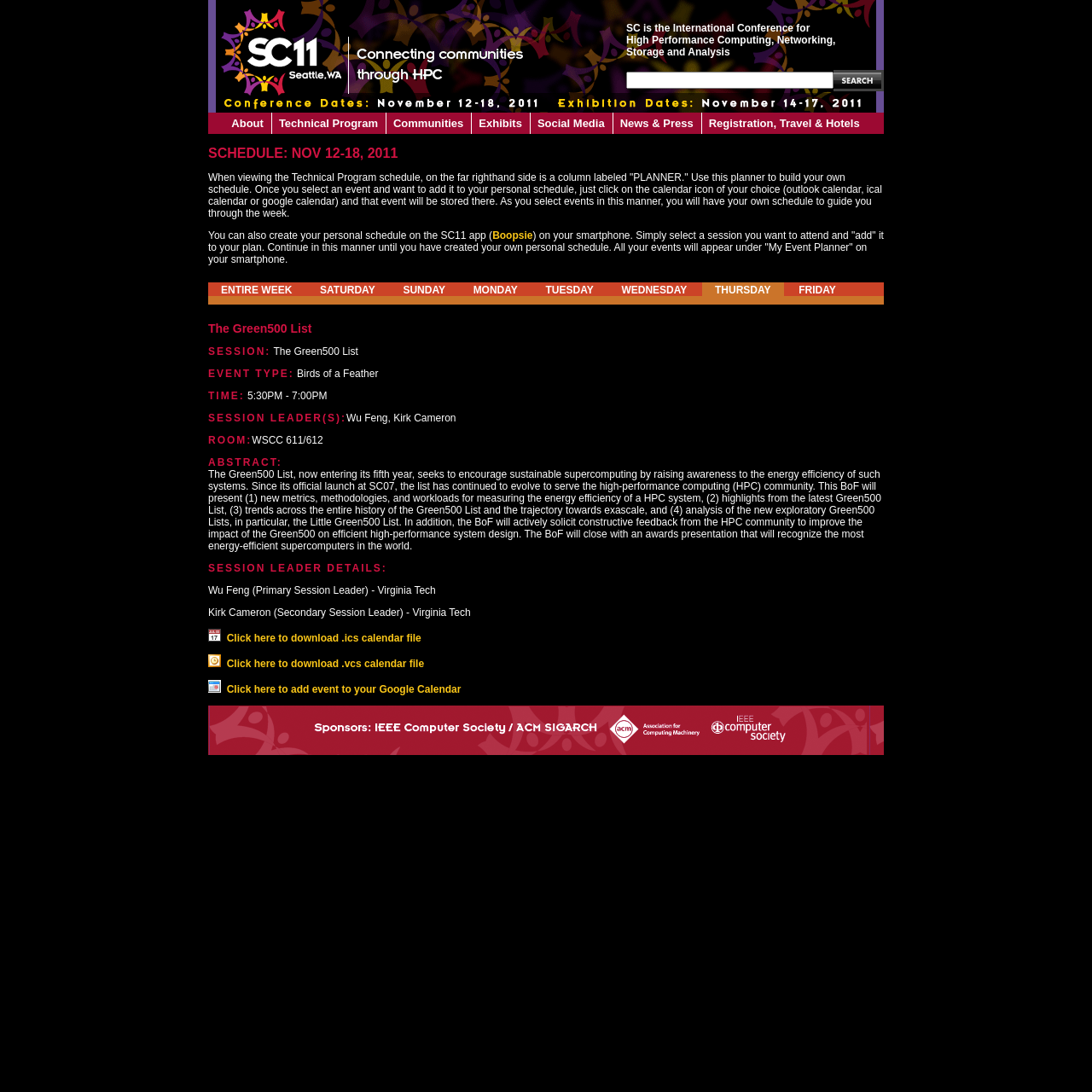Provide the bounding box coordinates of the area you need to click to execute the following instruction: "Search for something".

[0.573, 0.066, 0.763, 0.081]